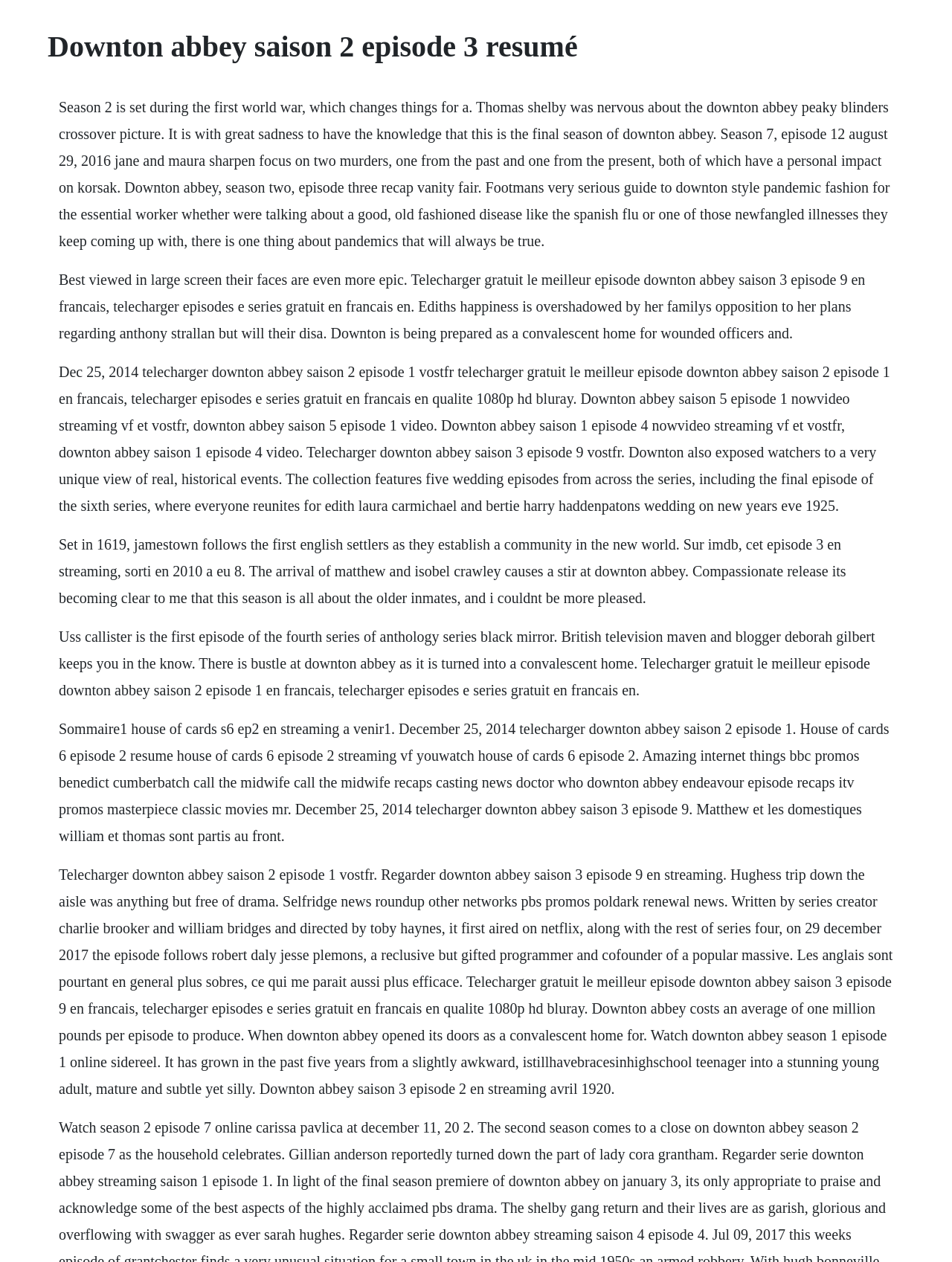Please provide a one-word or phrase answer to the question: 
How many episodes are mentioned on this webpage?

Multiple